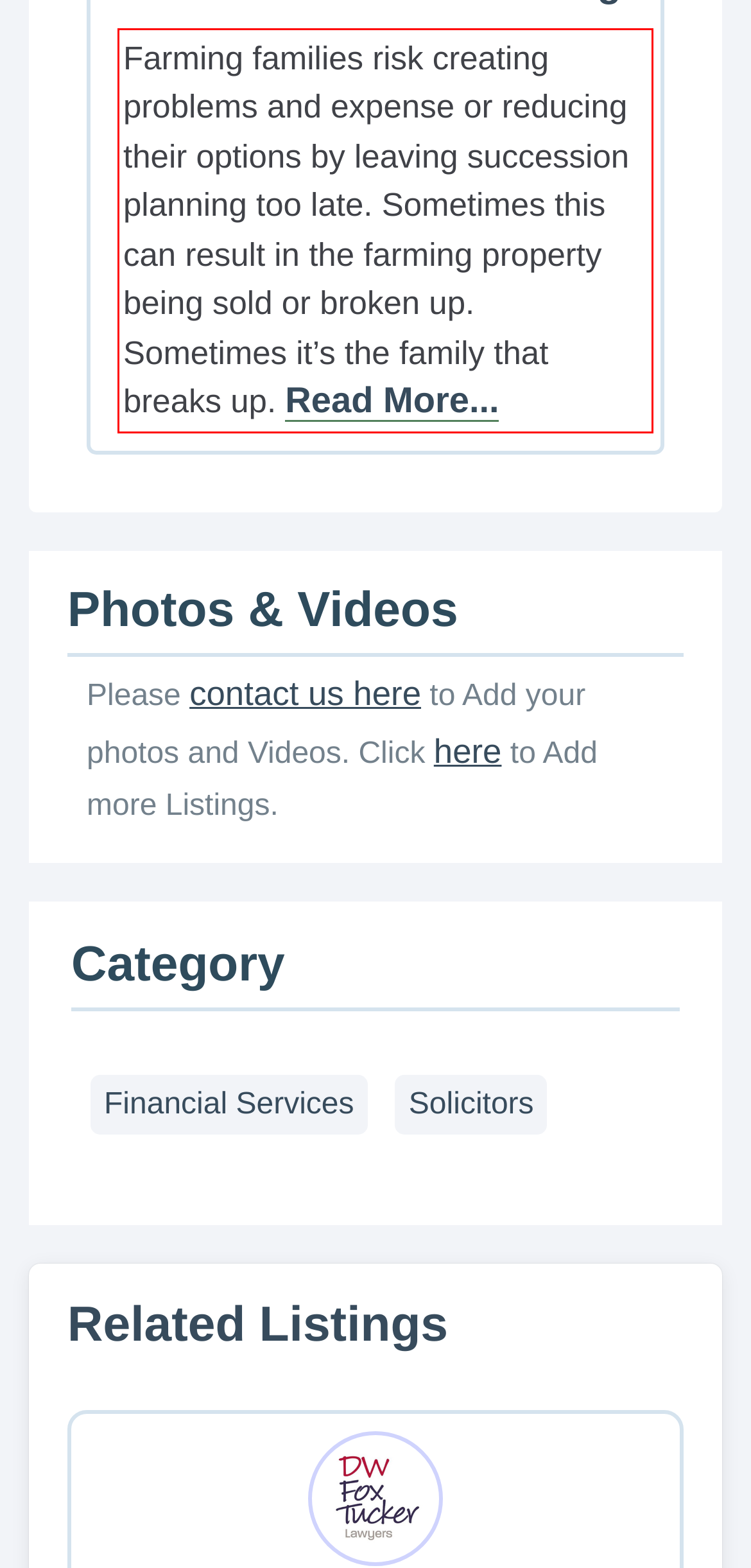You have a screenshot of a webpage with a UI element highlighted by a red bounding box. Use OCR to obtain the text within this highlighted area.

Farming families risk creating problems and expense or reducing their options by leaving succession planning too late. Sometimes this can result in the farming property being sold or broken up. Sometimes it’s the family that breaks up. Read More...